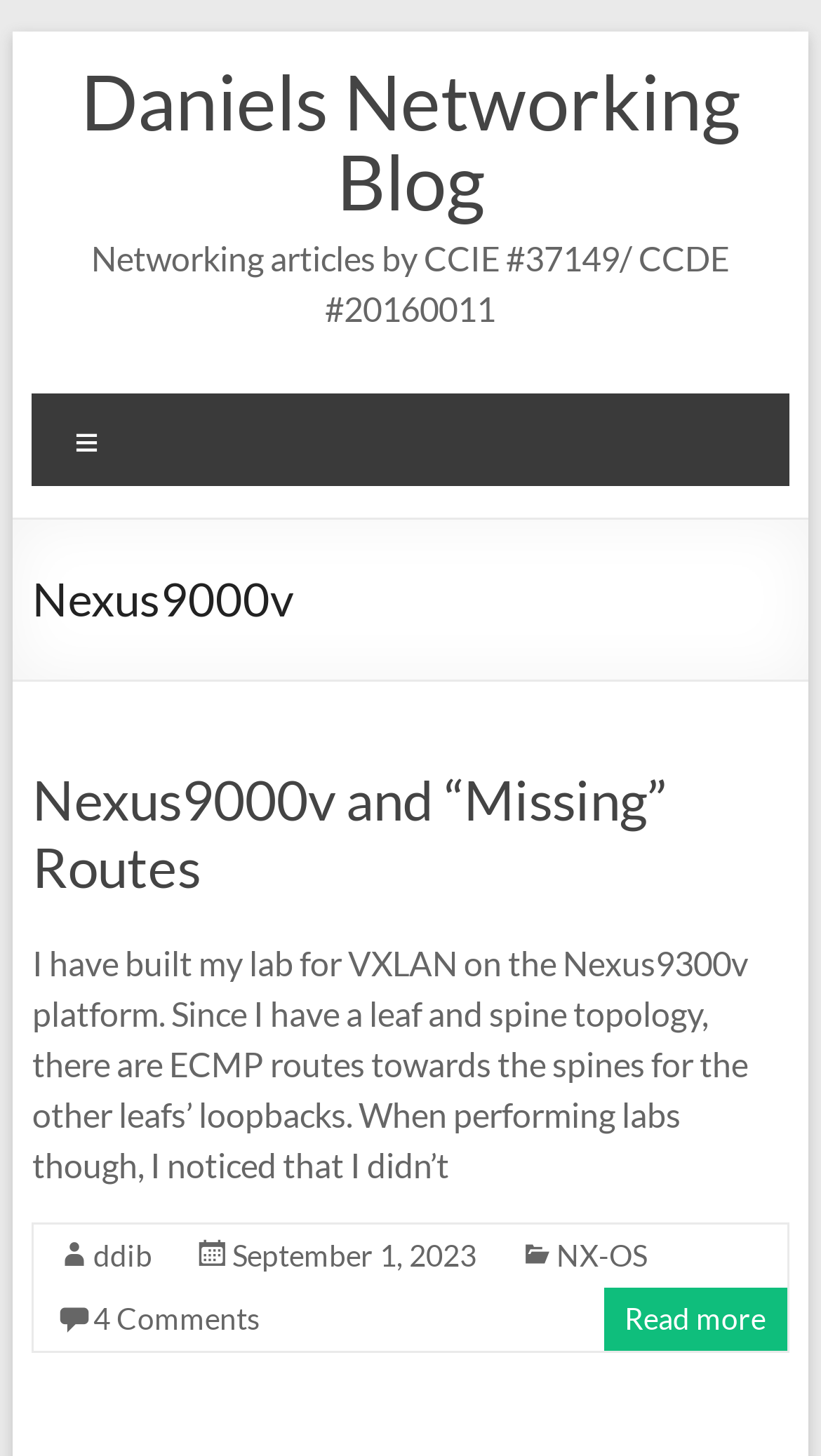Explain the features and main sections of the webpage comprehensively.

The webpage is a blog post titled "Nexus9000v" on "Daniels Networking Blog". At the top left, there is a "Skip to content" link. Below it, the blog title "Daniels Networking Blog" is displayed prominently, with a link to the blog's homepage. 

To the right of the blog title, there is a brief description of the blog, stating that it features "Networking articles by CCIE #37149/ CCDE #20160011". 

Below the description, a "Menu" label is situated. 

The main content of the blog post starts with a heading "Nexus9000v" at the top left, followed by a subheading "Nexus9000v and “Missing” Routes". The subheading is a link to the same article. 

Below the subheading, there is a block of text describing the author's experience with building a lab for VXLAN on the Nexus9300v platform, and the issue they encountered with "Missing" routes. 

At the bottom of the page, there is a footer section with several links, including "ddib", "September 1, 2023", "NX-OS", "4 Comments", and "Read more". The "September 1, 2023" link also contains a timestamp.